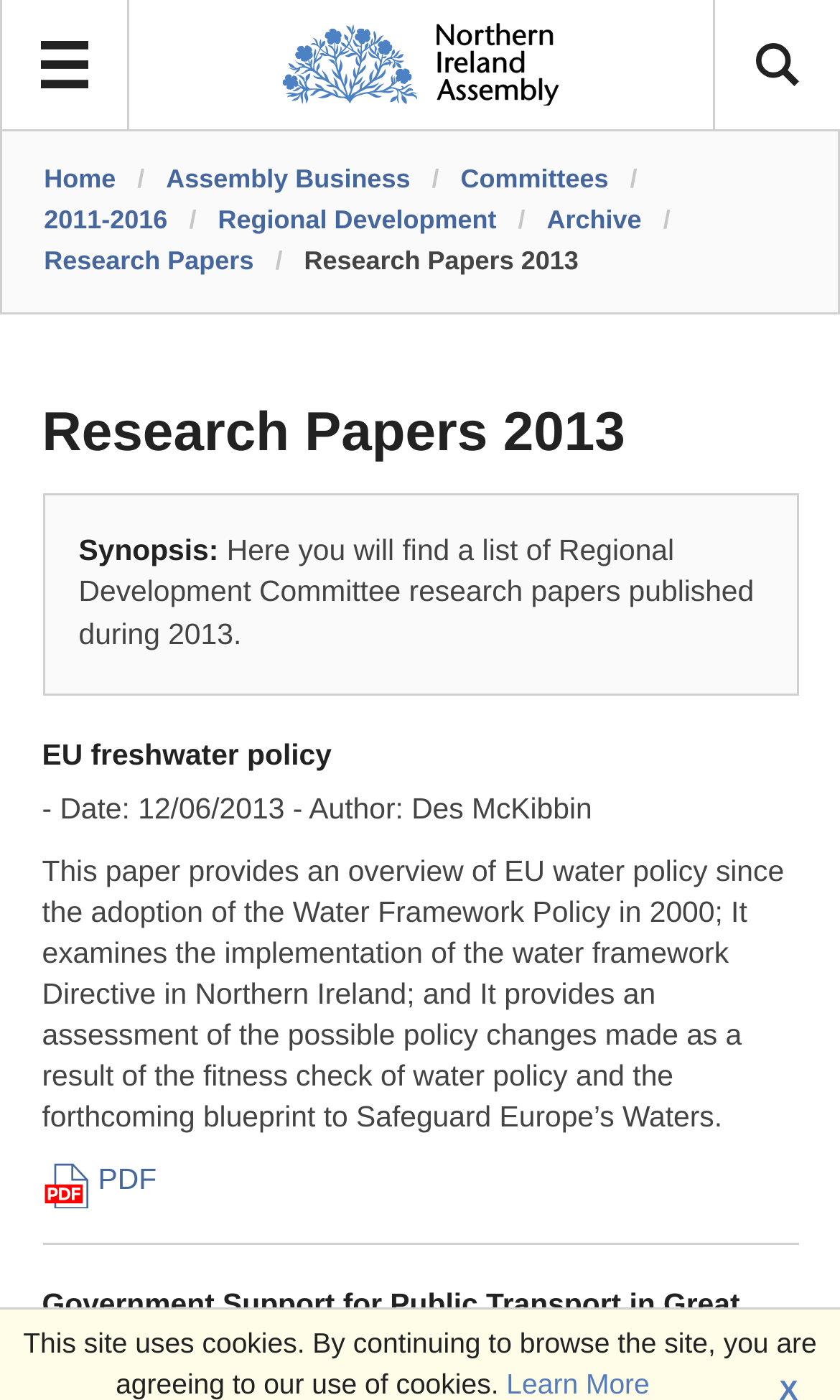Determine the bounding box coordinates of the region to click in order to accomplish the following instruction: "download EU freshwater policy paper". Provide the coordinates as four float numbers between 0 and 1, specifically [left, top, right, bottom].

[0.05, 0.823, 0.186, 0.863]